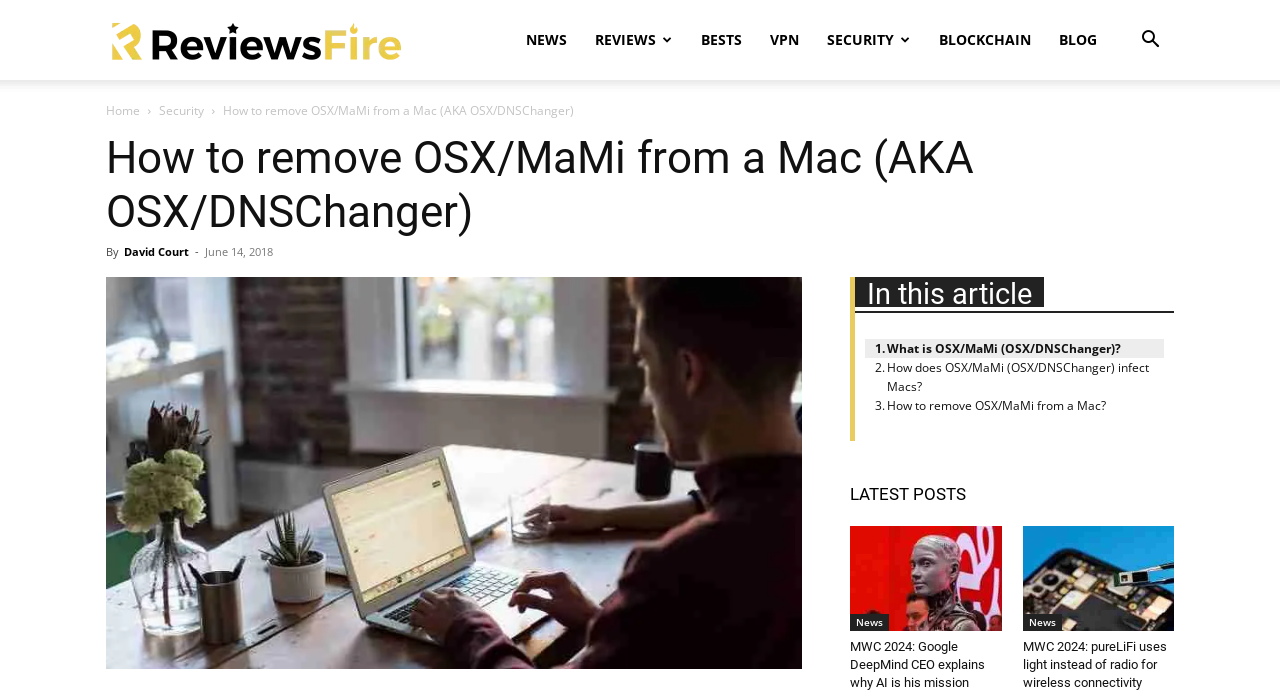Please determine the main heading text of this webpage.

How to remove OSX/MaMi from a Mac (AKA OSX/DNSChanger)